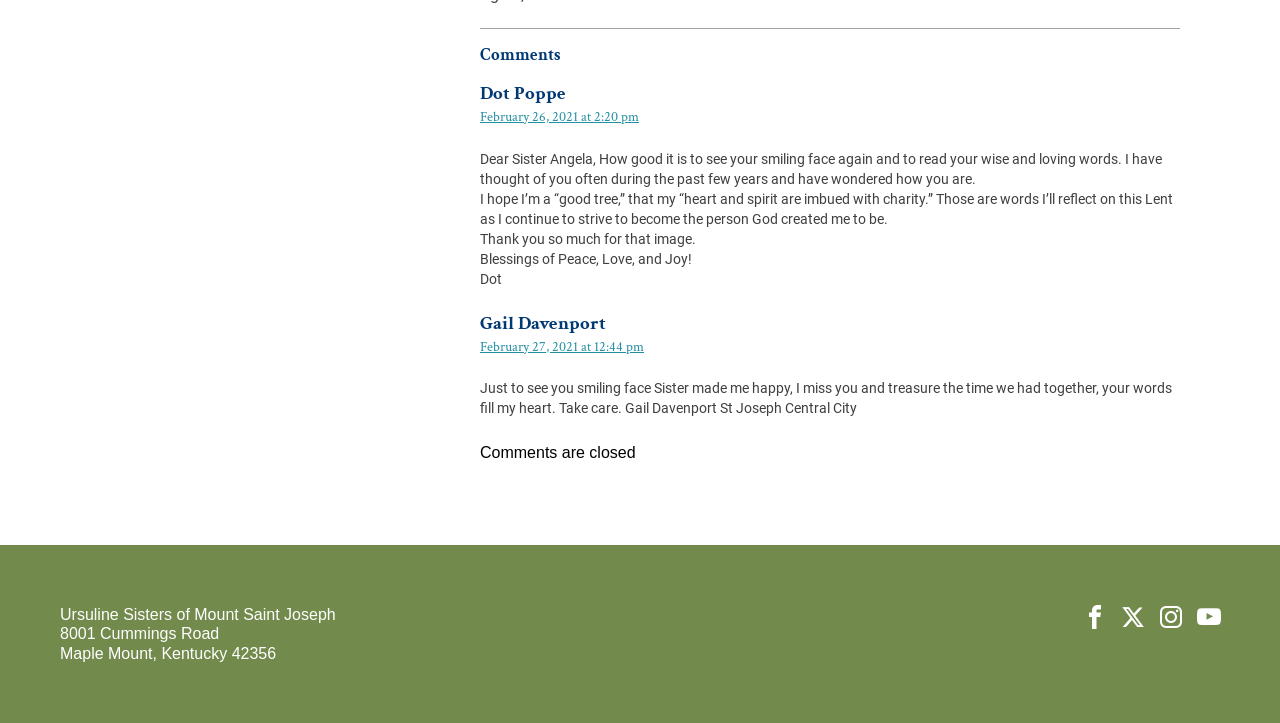How many social media links are present at the bottom?
Provide a concise answer using a single word or phrase based on the image.

4